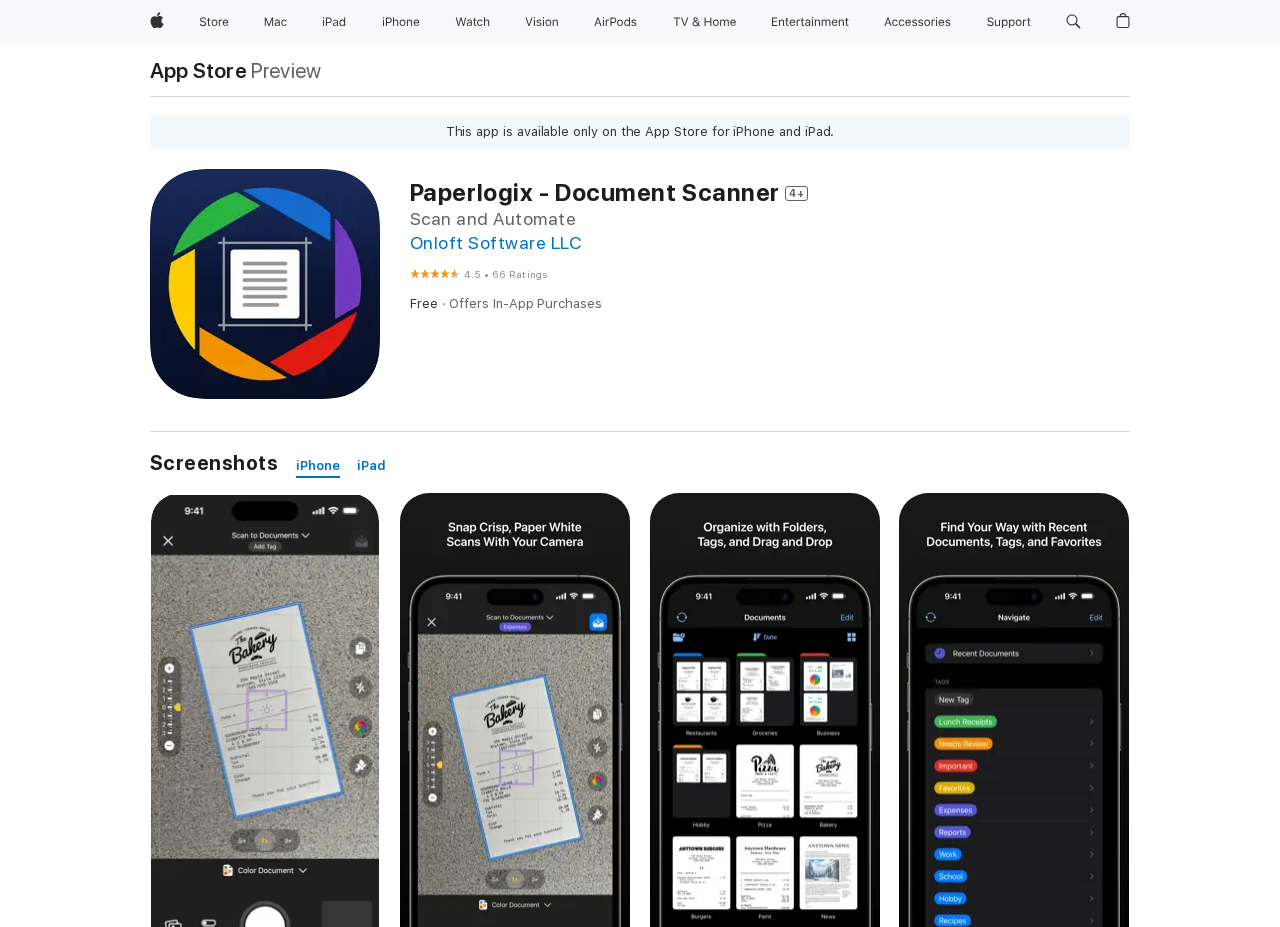Could you indicate the bounding box coordinates of the region to click in order to complete this instruction: "View Onloft Software LLC".

[0.32, 0.25, 0.455, 0.273]